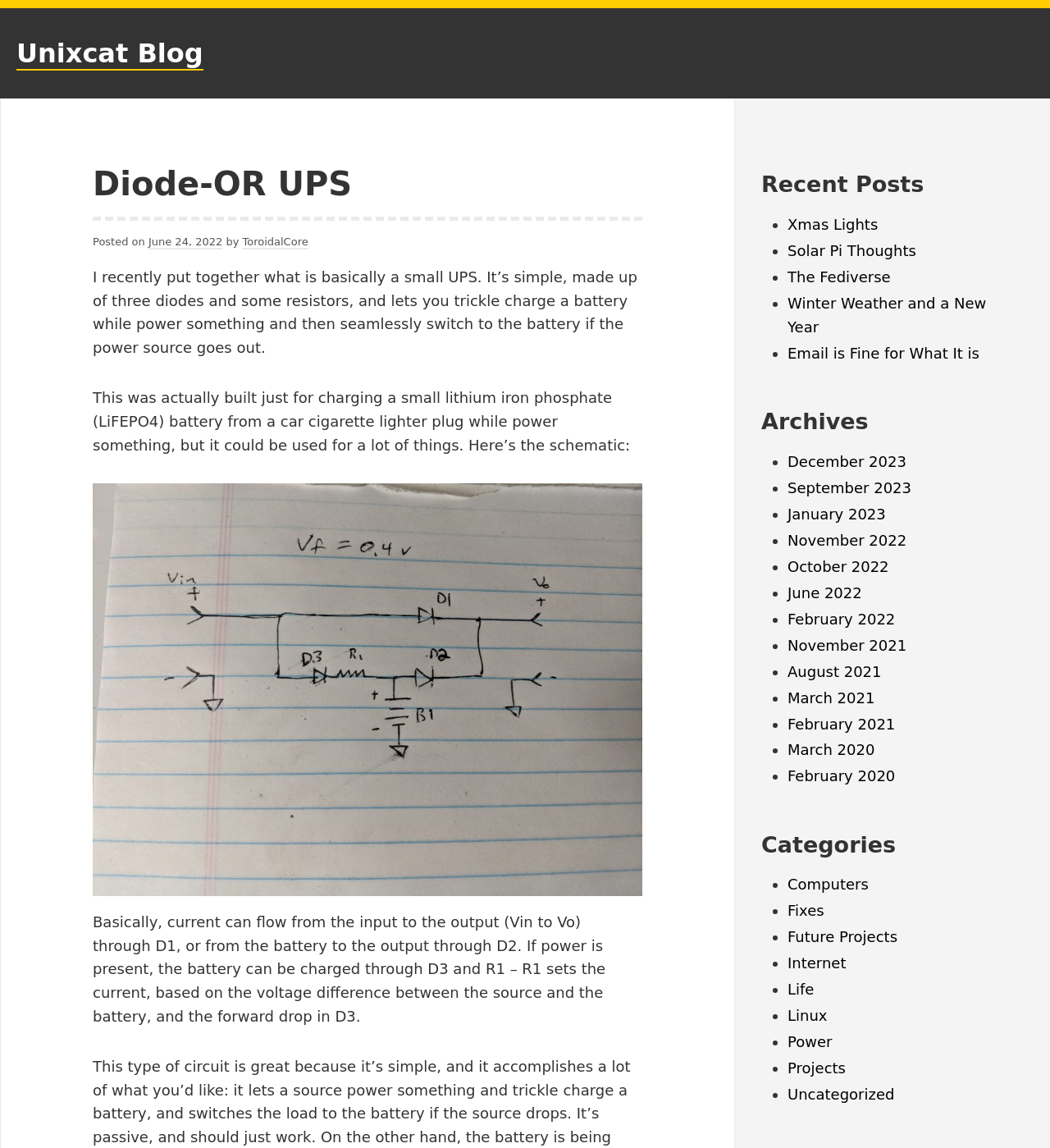Describe all the key features and sections of the webpage thoroughly.

The webpage is a blog post titled "Diode-OR UPS" on the Unixcat Blog. At the top, there is a header section with a link to the blog's homepage and a heading that displays the title of the post. Below the header, there is a section that shows the post's metadata, including the date it was posted, the author's name, and a brief description of the post.

The main content of the post is a detailed description of a DIY UPS (Uninterruptible Power Supply) project. The text explains the purpose and functionality of the project, which involves using three diodes and some resistors to create a simple UPS that can trickle charge a battery while powering a device and seamlessly switch to the battery if the power source goes out.

The post includes a schematic diagram of the UPS circuit, which is displayed as an image. The diagram shows the connections between the power source, battery, and output, and how the diodes and resistors are used to control the flow of current.

In the right-hand sidebar, there are several sections that provide additional information and links. The first section is titled "Recent Posts" and lists several recent blog posts with links to each one. Below that, there is a section titled "Archives" that lists links to blog posts organized by month and year. Further down, there is a section titled "Categories" that lists links to blog posts organized by category.

At the very bottom of the page, there is a link to skip to the footer, which is not visible in the provided accessibility tree.